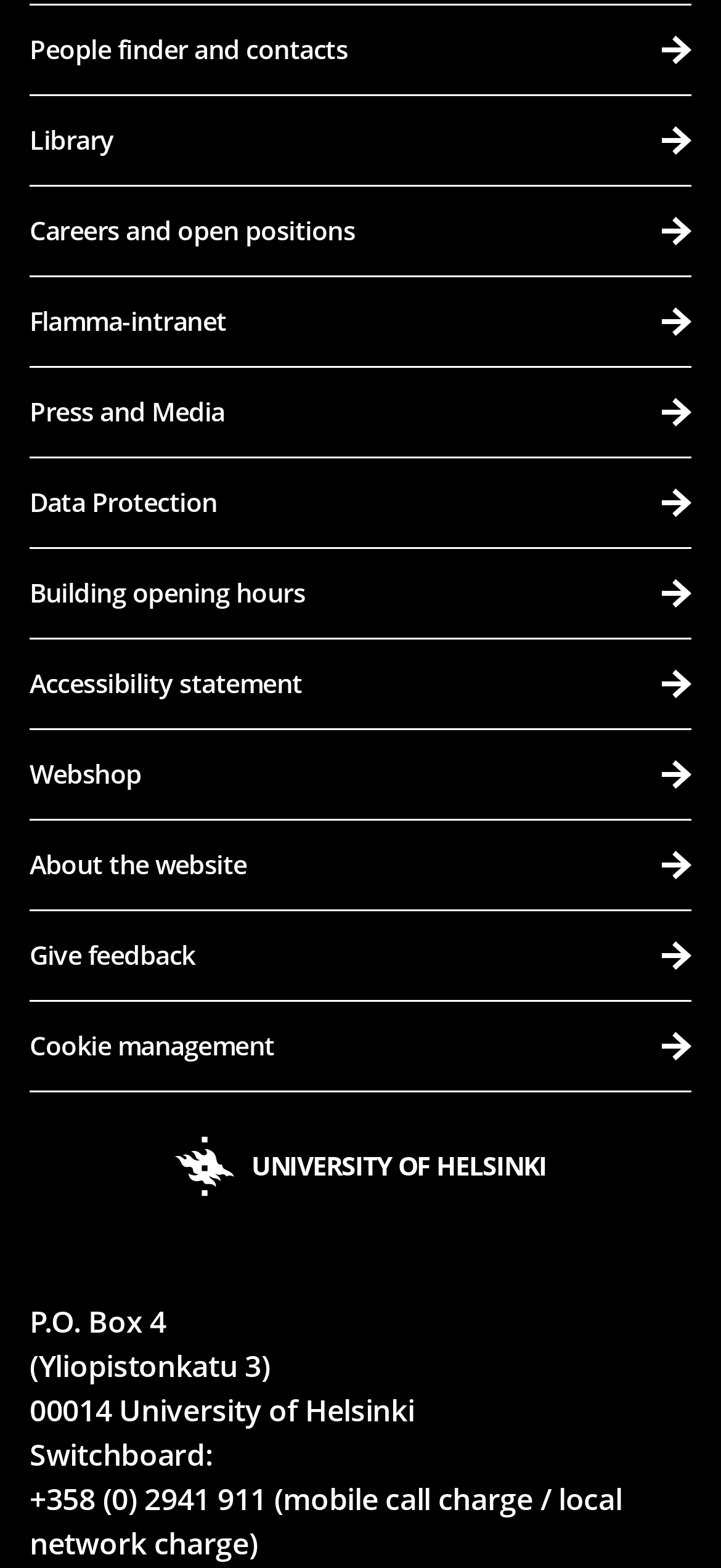What is the last link in the footer section?
Using the information from the image, give a concise answer in one word or a short phrase.

Cookie management